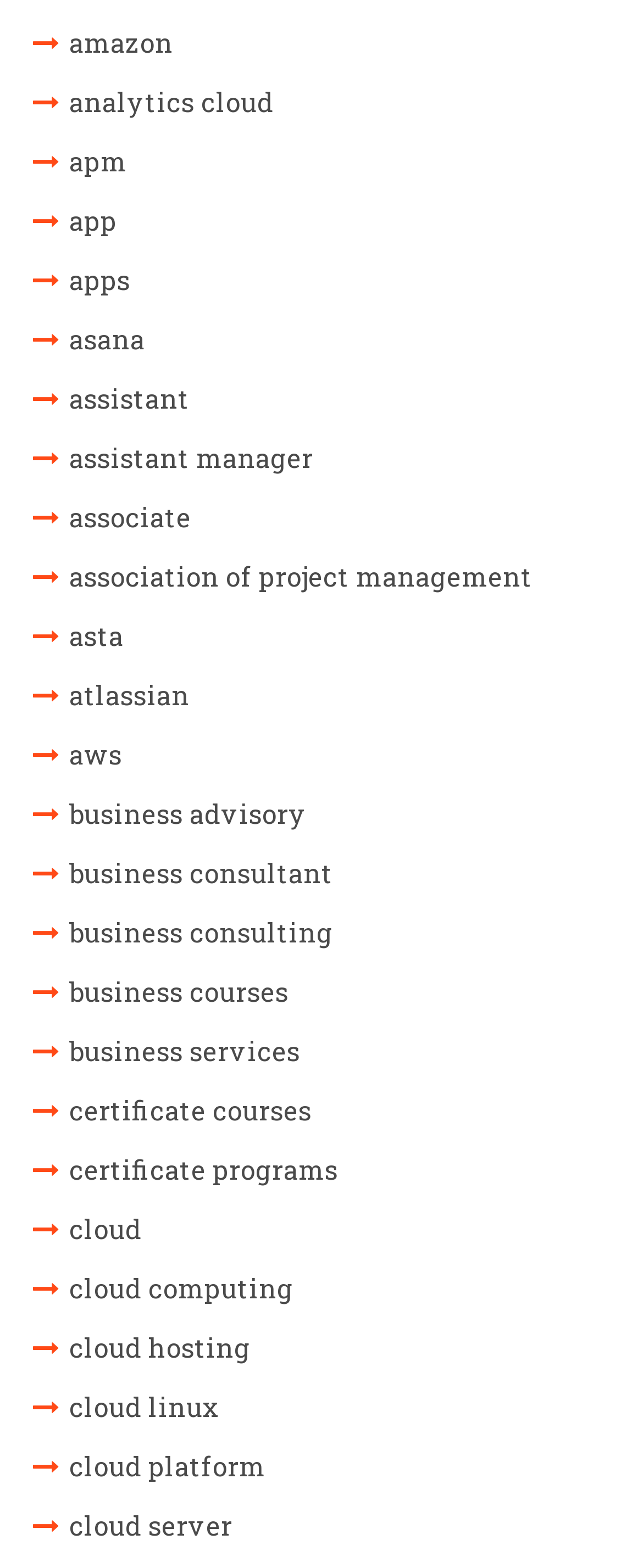Find the bounding box coordinates for the HTML element described in this sentence: "amazon". Provide the coordinates as four float numbers between 0 and 1, in the format [left, top, right, bottom].

[0.108, 0.009, 0.269, 0.047]